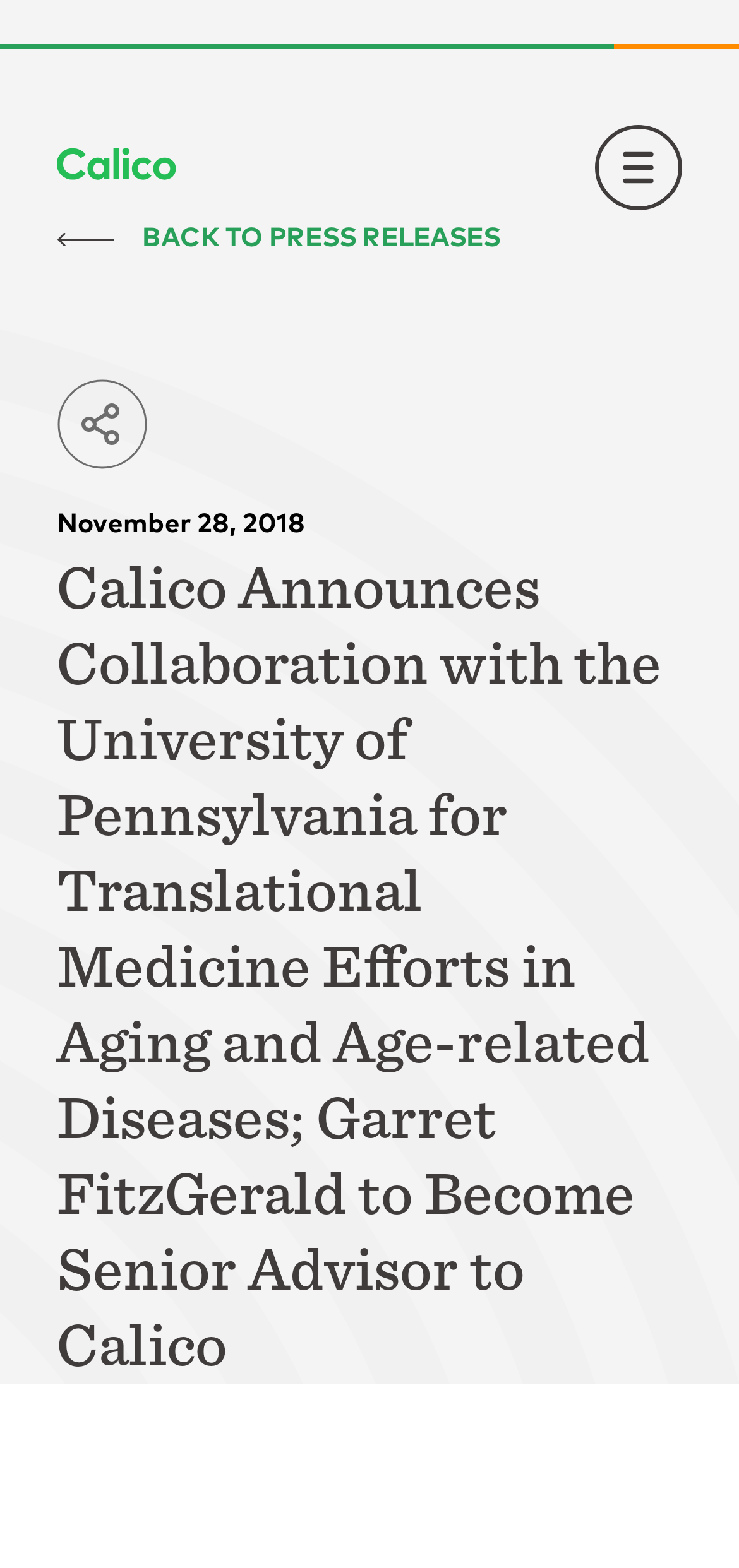Extract the main title from the webpage.

Calico Announces Collaboration with the University of Pennsylvania for Translational Medicine Efforts in Aging and Age-related Diseases; Garret FitzGerald to Become Senior Advisor to Calico